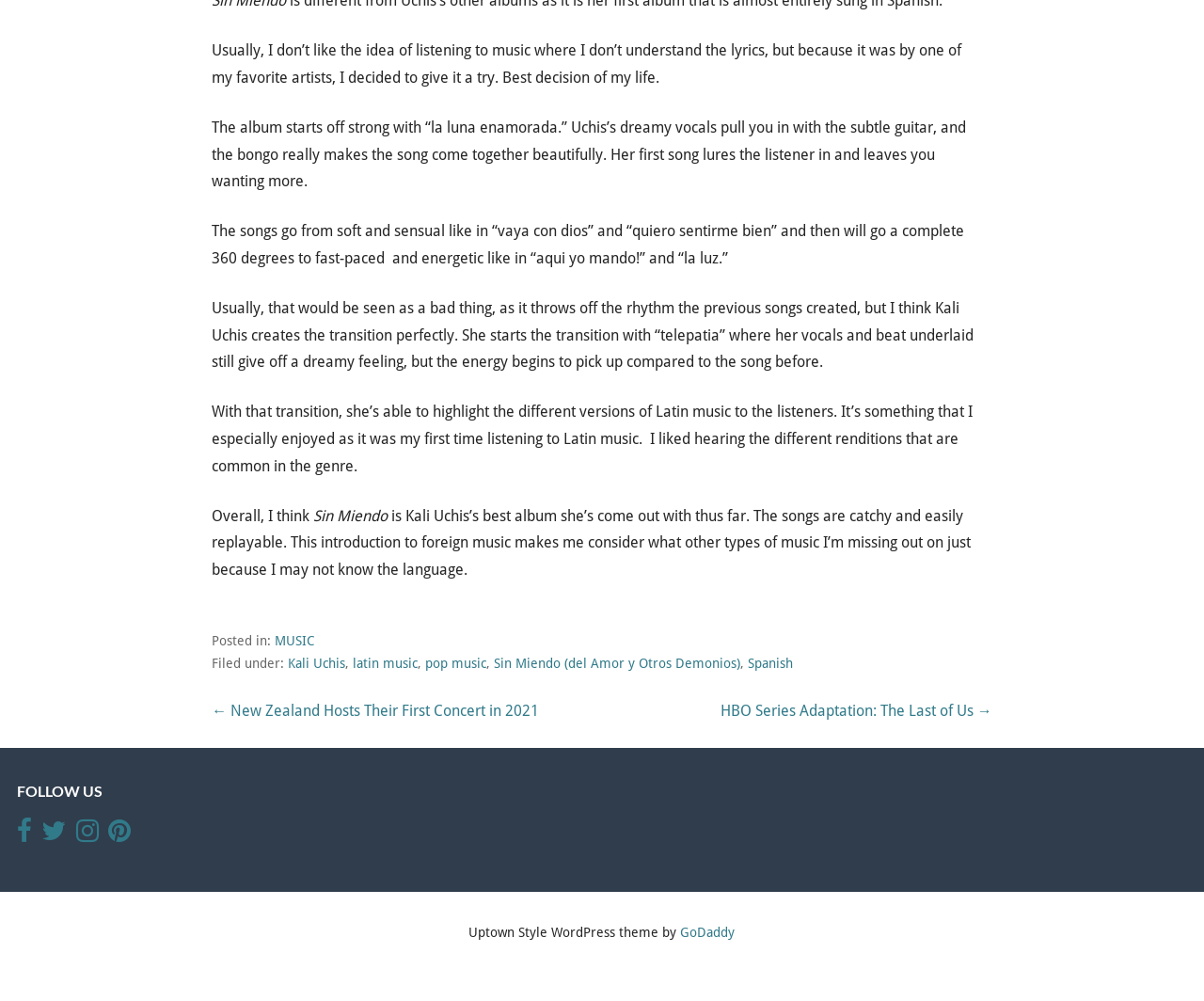Kindly determine the bounding box coordinates for the clickable area to achieve the given instruction: "Read the post about 'Kali Uchis'".

[0.239, 0.656, 0.287, 0.671]